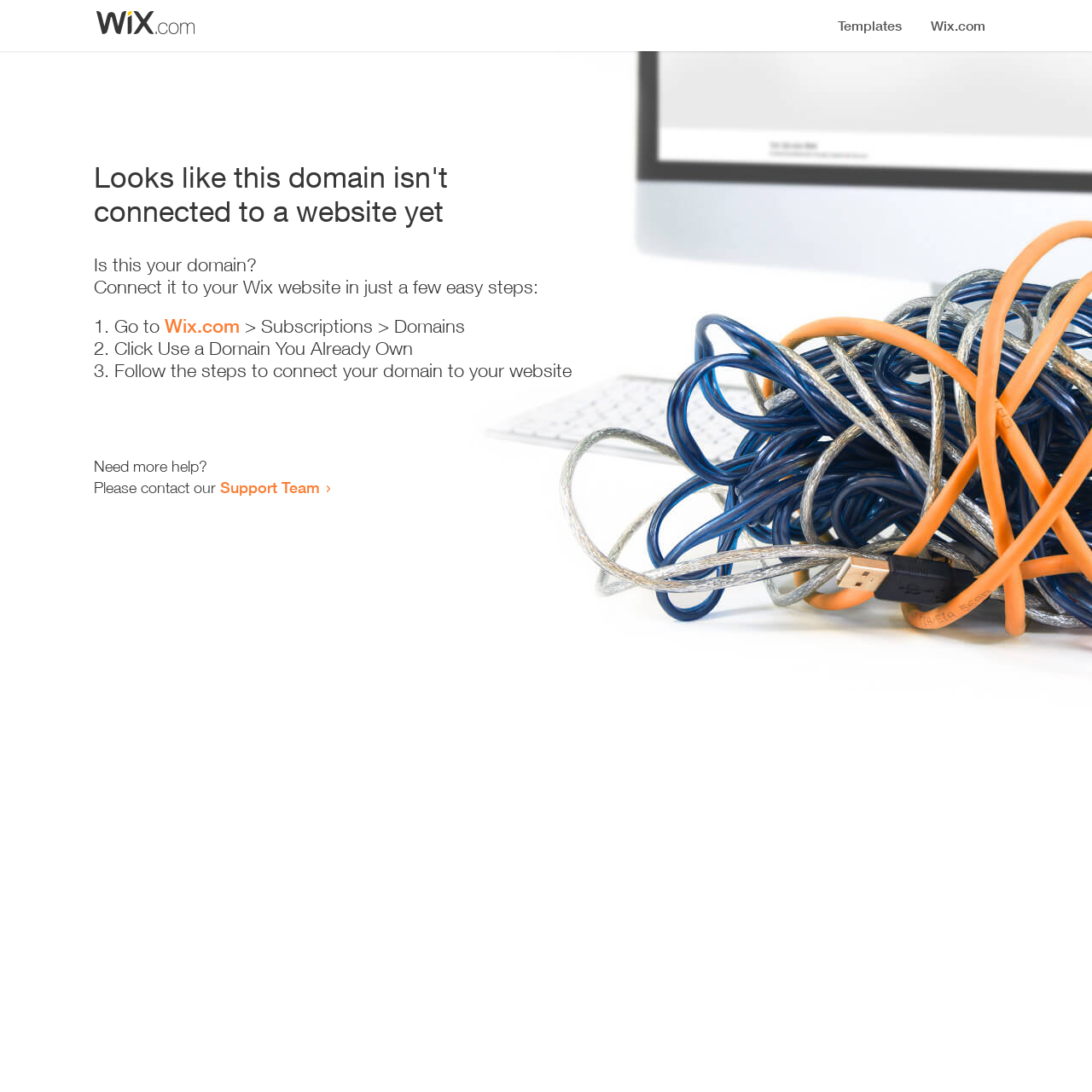What should I do first to connect my domain?
Provide a detailed answer to the question using information from the image.

According to the instructions provided, the first step to connect my domain is to 'Go to Wix.com', as indicated by the static text 'Go to' and the link 'Wix.com'.